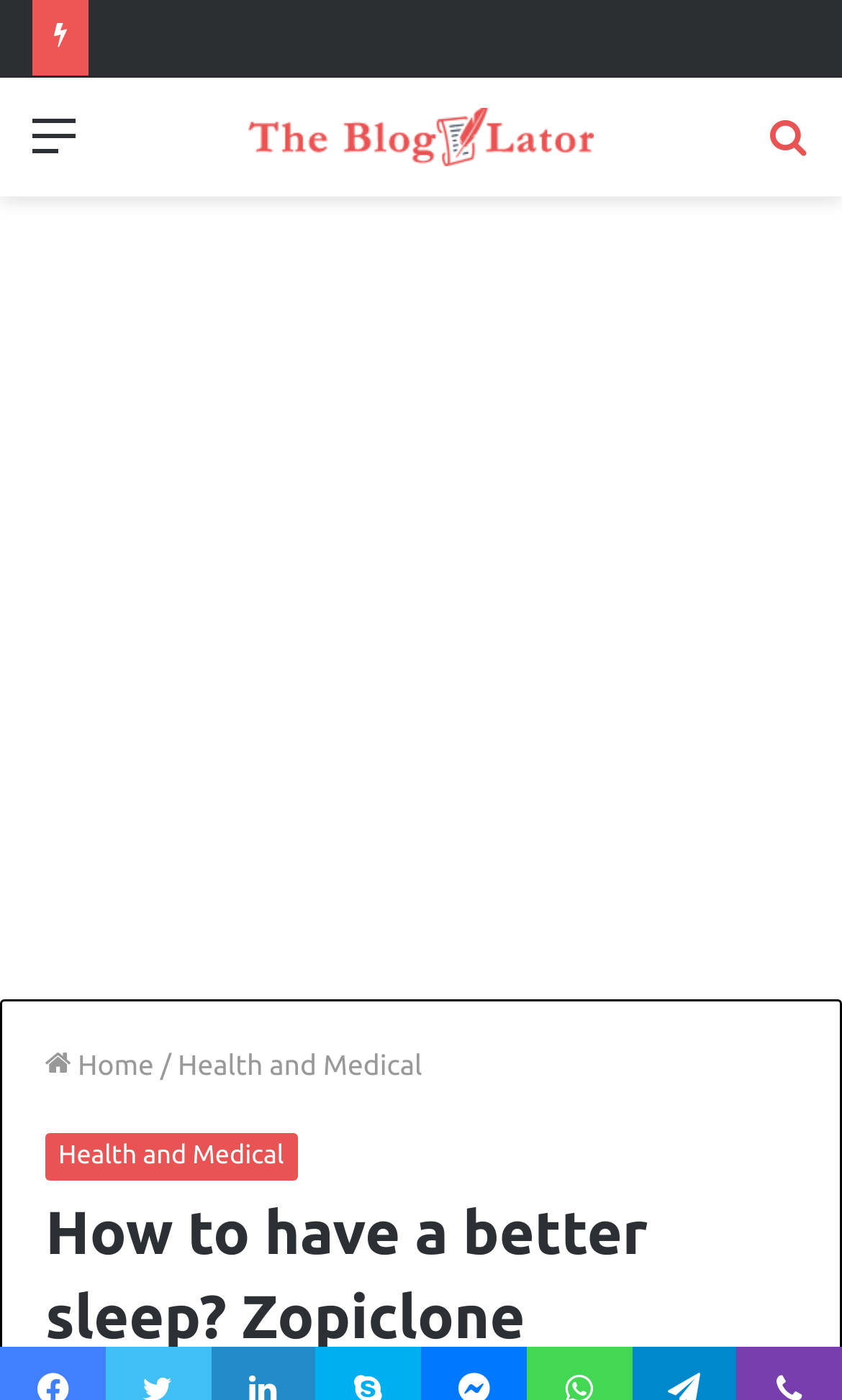What is the topic of the current article?
Provide a short answer using one word or a brief phrase based on the image.

Better sleep